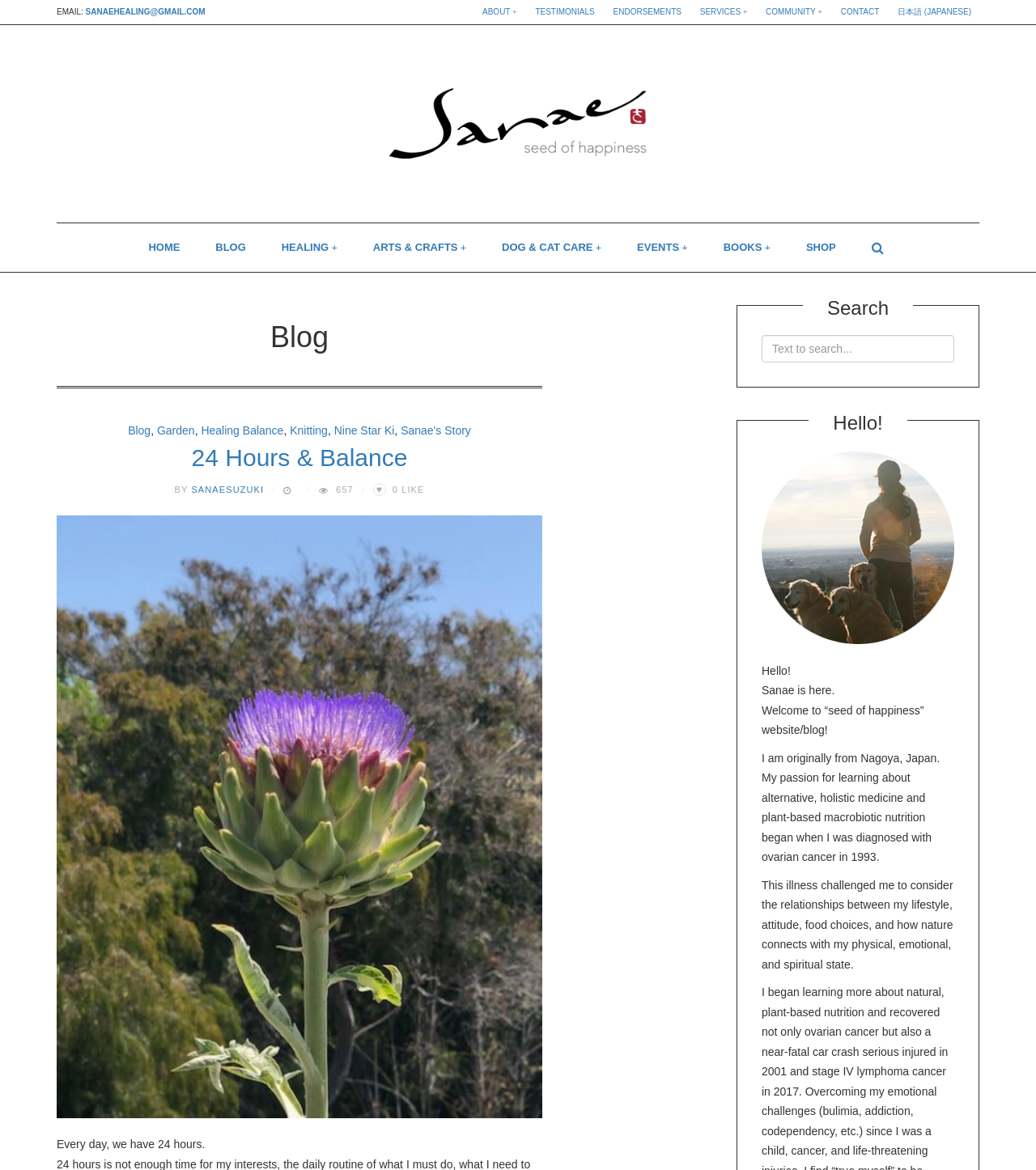What is the blogger's profession?
Could you give a comprehensive explanation in response to this question?

I inferred the blogger's profession by reading the introductory text on the webpage, which mentions 'alternative, holistic medicine' and 'plant-based macrobiotic nutrition' as areas of interest and expertise, suggesting that the blogger is a holistic medicine practitioner.